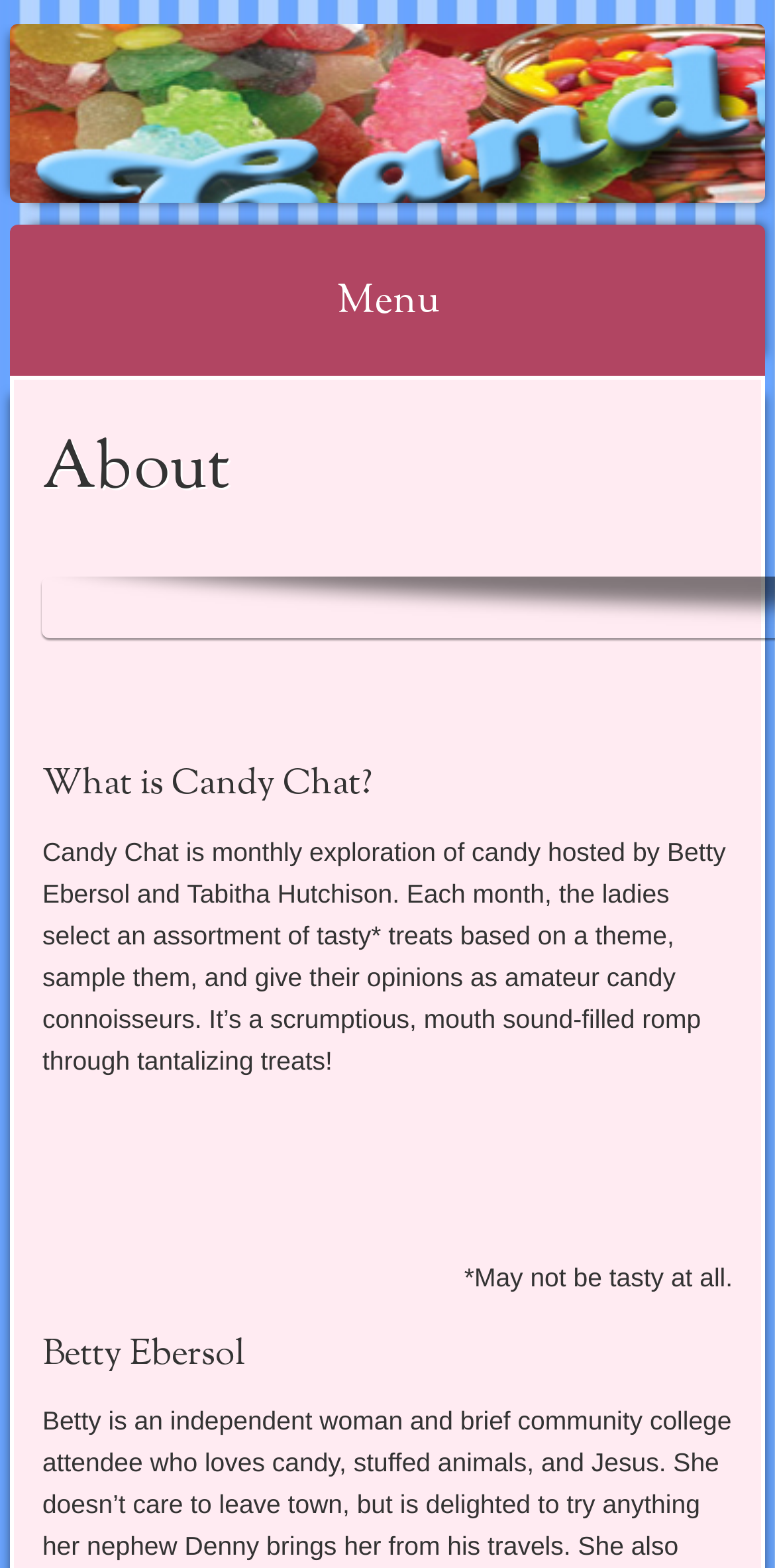What is the tone of the Candy Chat?
Using the image as a reference, answer the question in detail.

I found the answer by reading the text that describes what Candy Chat is, which mentions that it is a 'scrumptious, mouth sound-filled romp through tantalizing treats!' and also has a footnote that says '*May not be tasty at all.', which suggests a humorous tone.